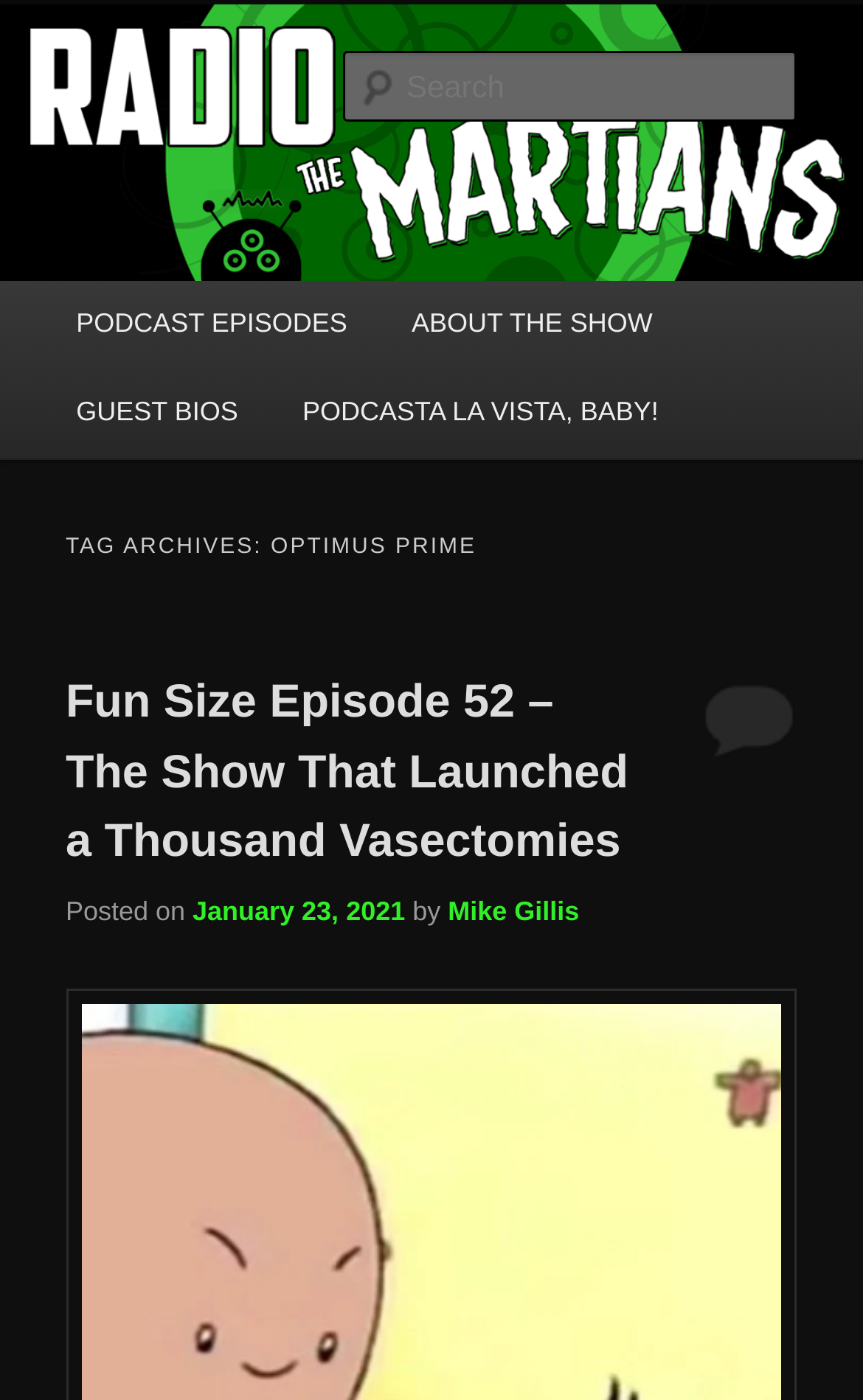Locate the bounding box coordinates of the area where you should click to accomplish the instruction: "search for something".

[0.396, 0.037, 0.924, 0.087]